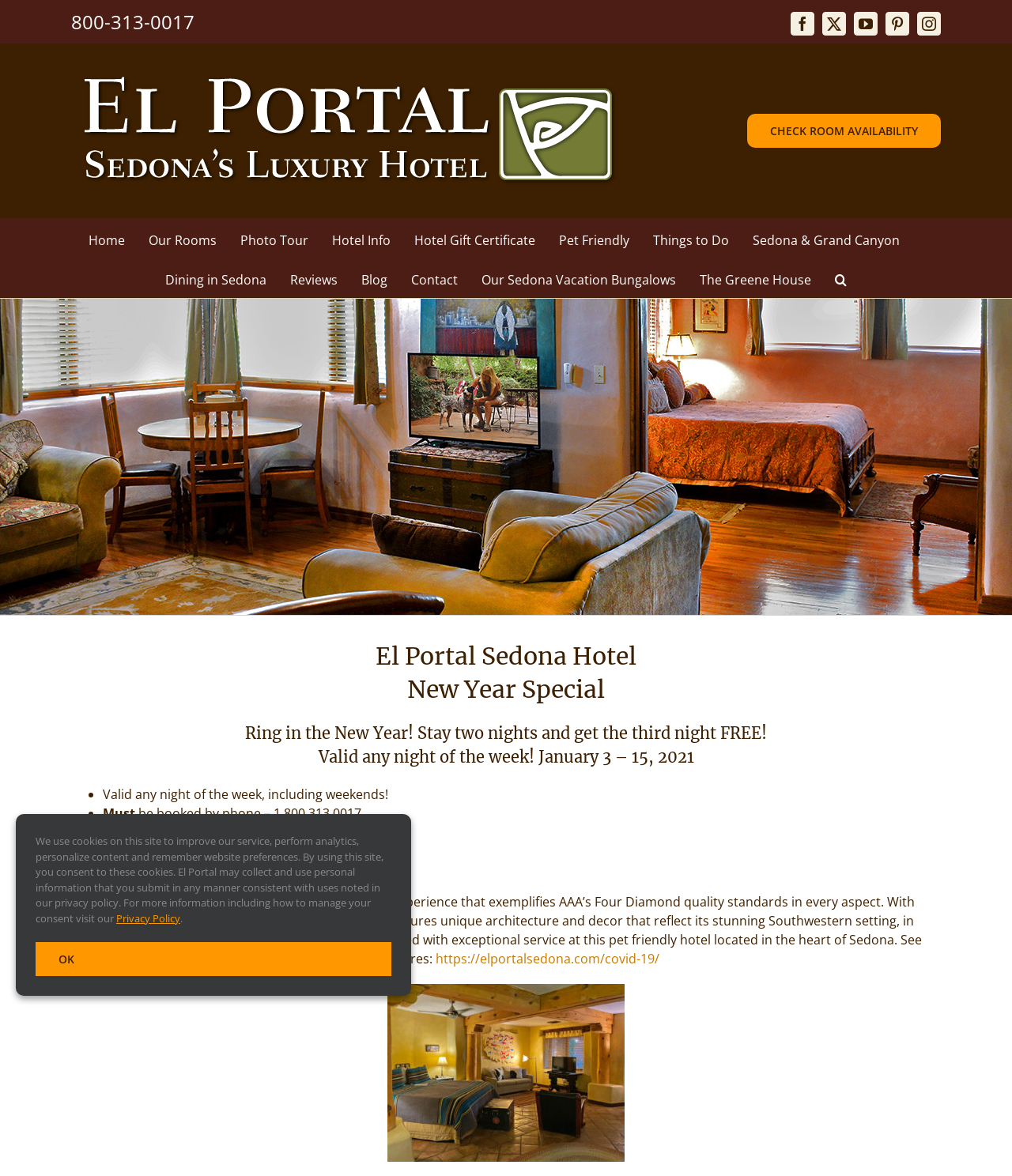Kindly provide the bounding box coordinates of the section you need to click on to fulfill the given instruction: "Read the blog".

[0.357, 0.219, 0.383, 0.253]